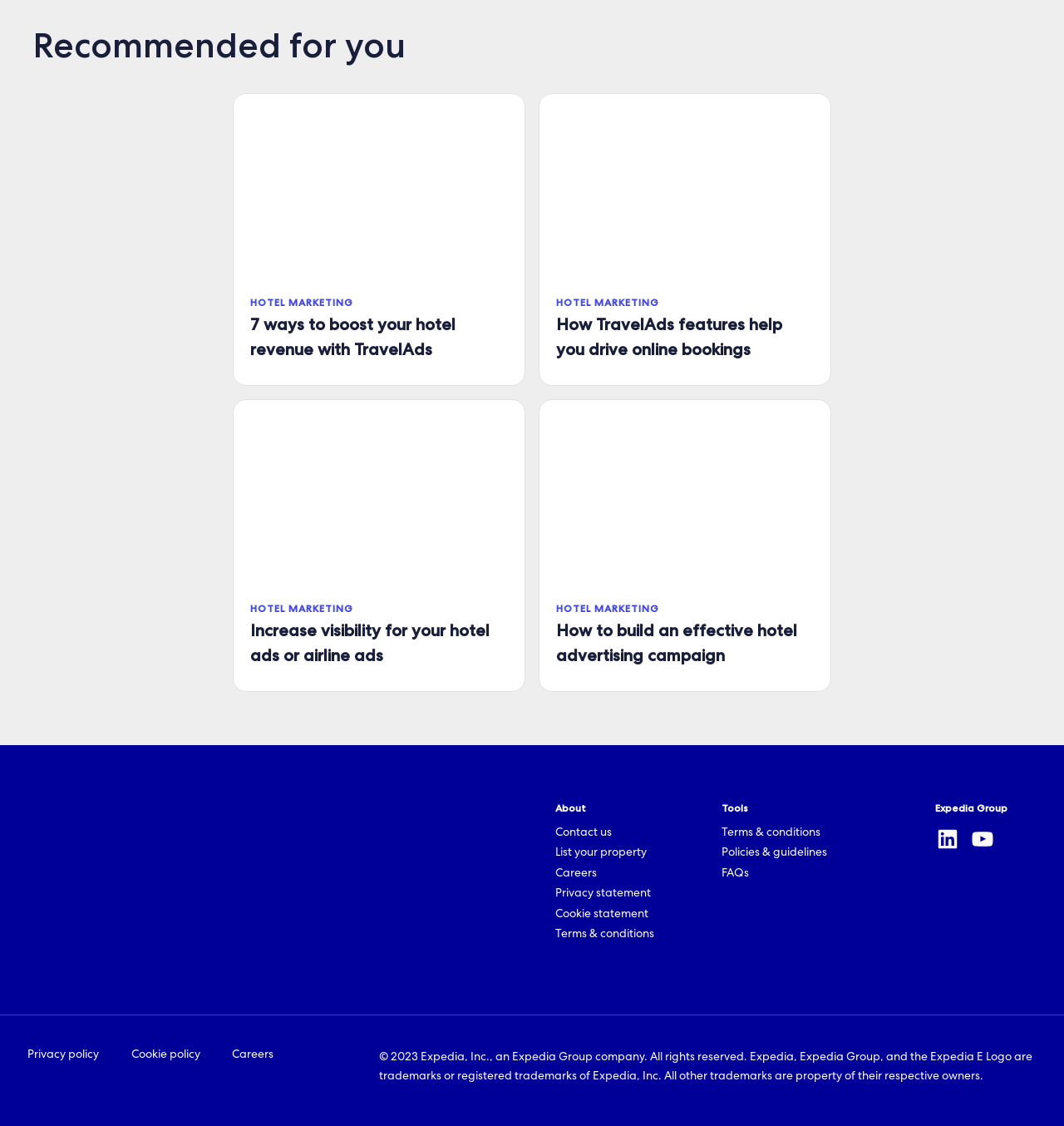What is the name of the company that owns the website?
Please provide a single word or phrase as the answer based on the screenshot.

Expedia, Inc.